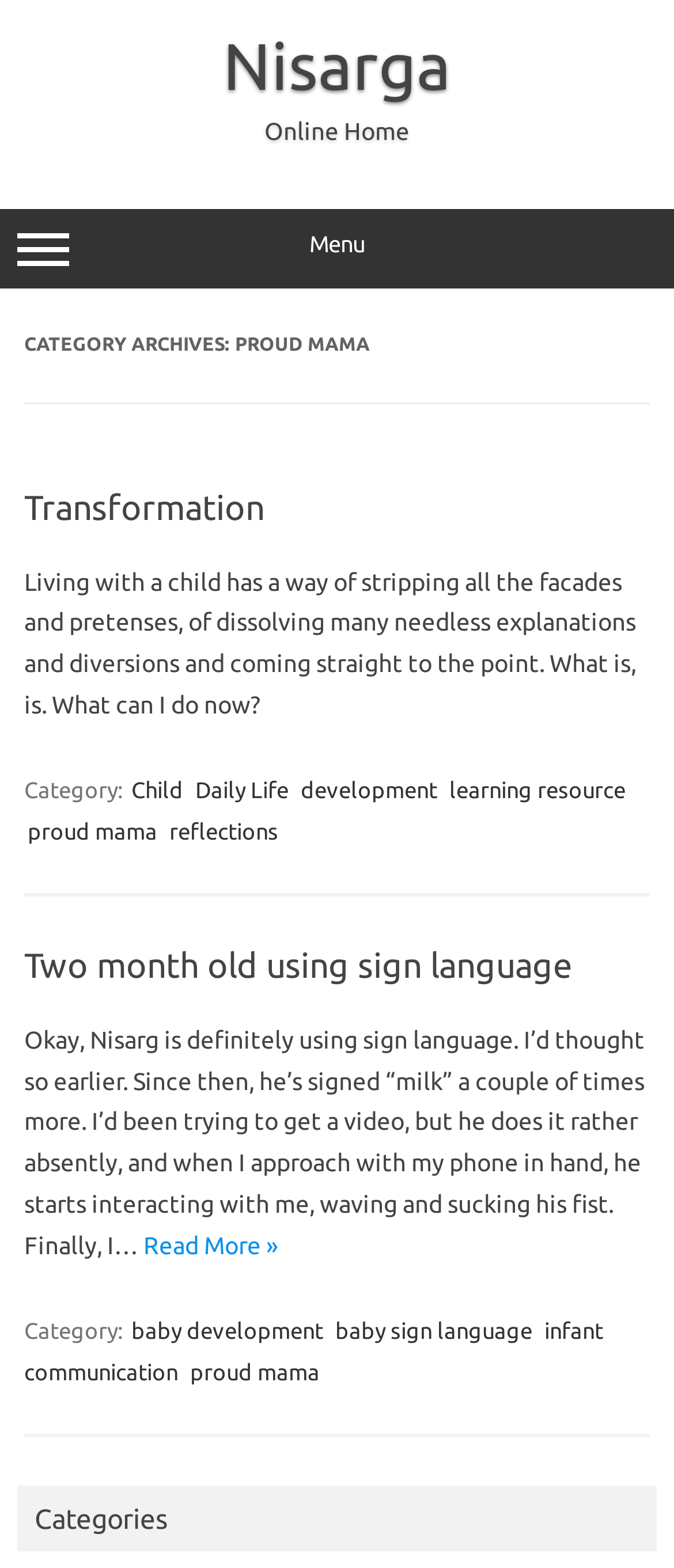Using a single word or phrase, answer the following question: 
How many articles are there on this webpage?

2